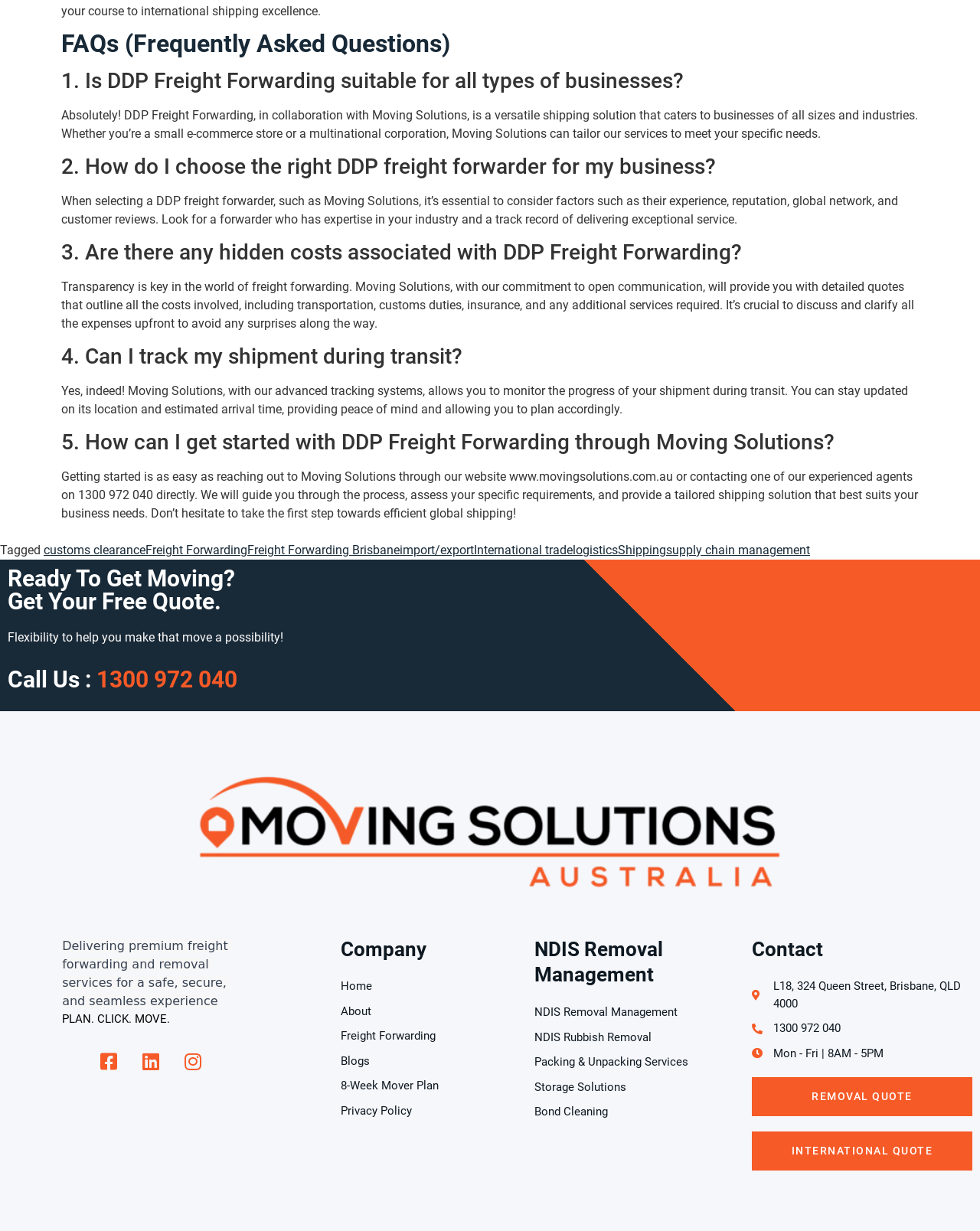What is the address of Moving Solutions' office?
Give a single word or phrase answer based on the content of the image.

L18, 324 Queen Street, Brisbane, QLD 4000